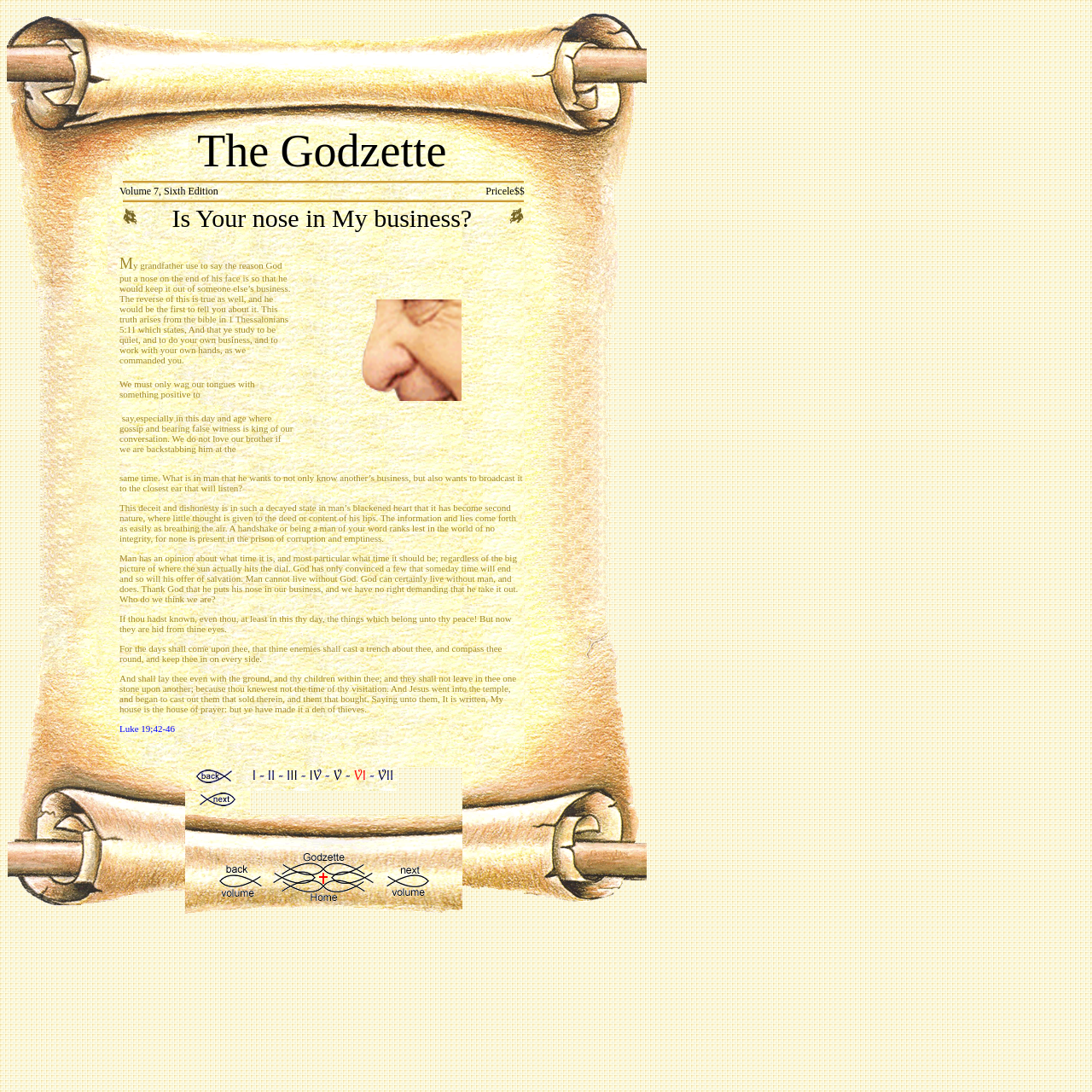What is the theme of the webpage content?
From the image, provide a succinct answer in one word or a short phrase.

Importance of minding one's own business